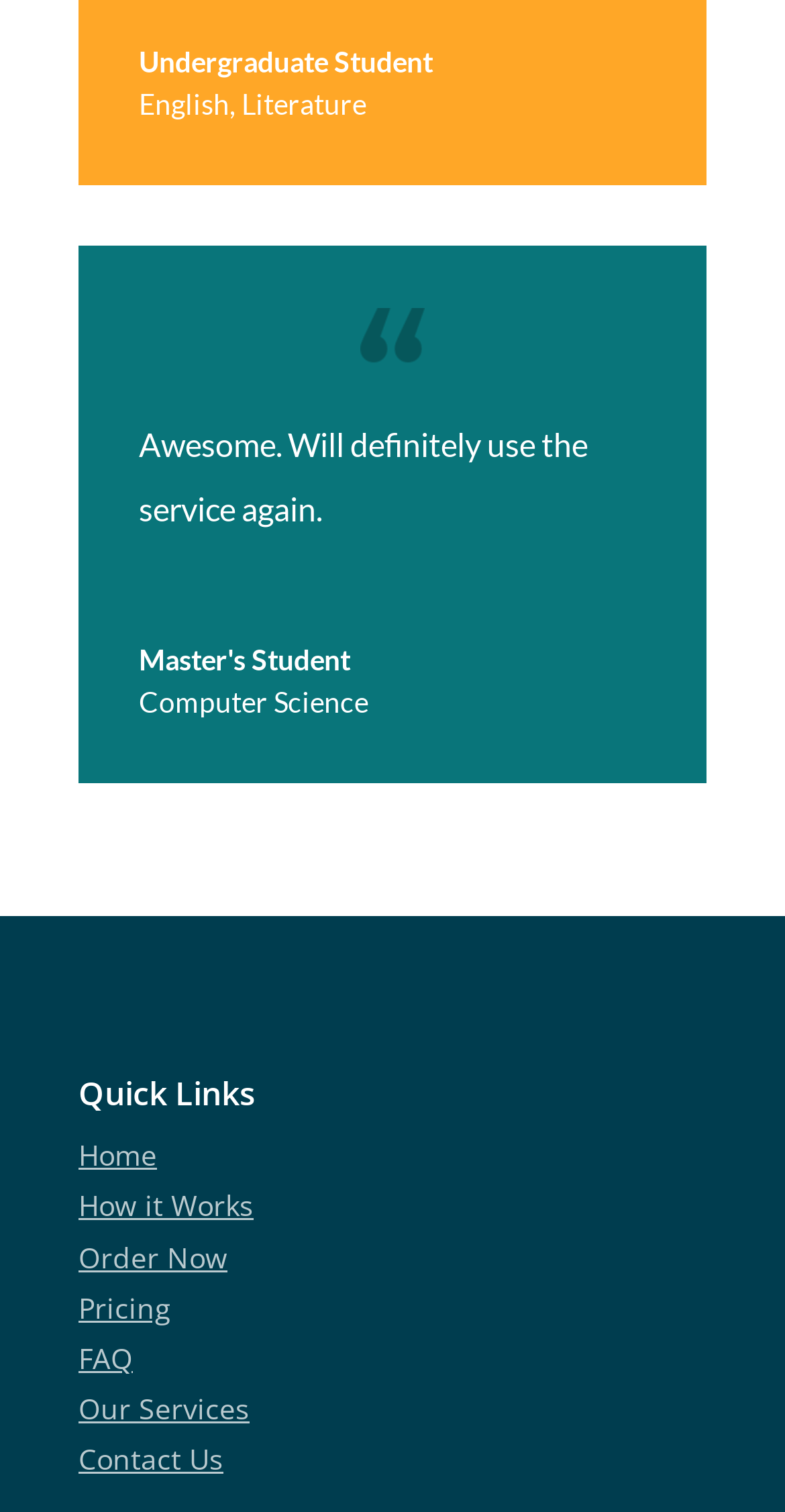Respond with a single word or phrase to the following question: What is the category of the link 'Order Now'?

Quick Links